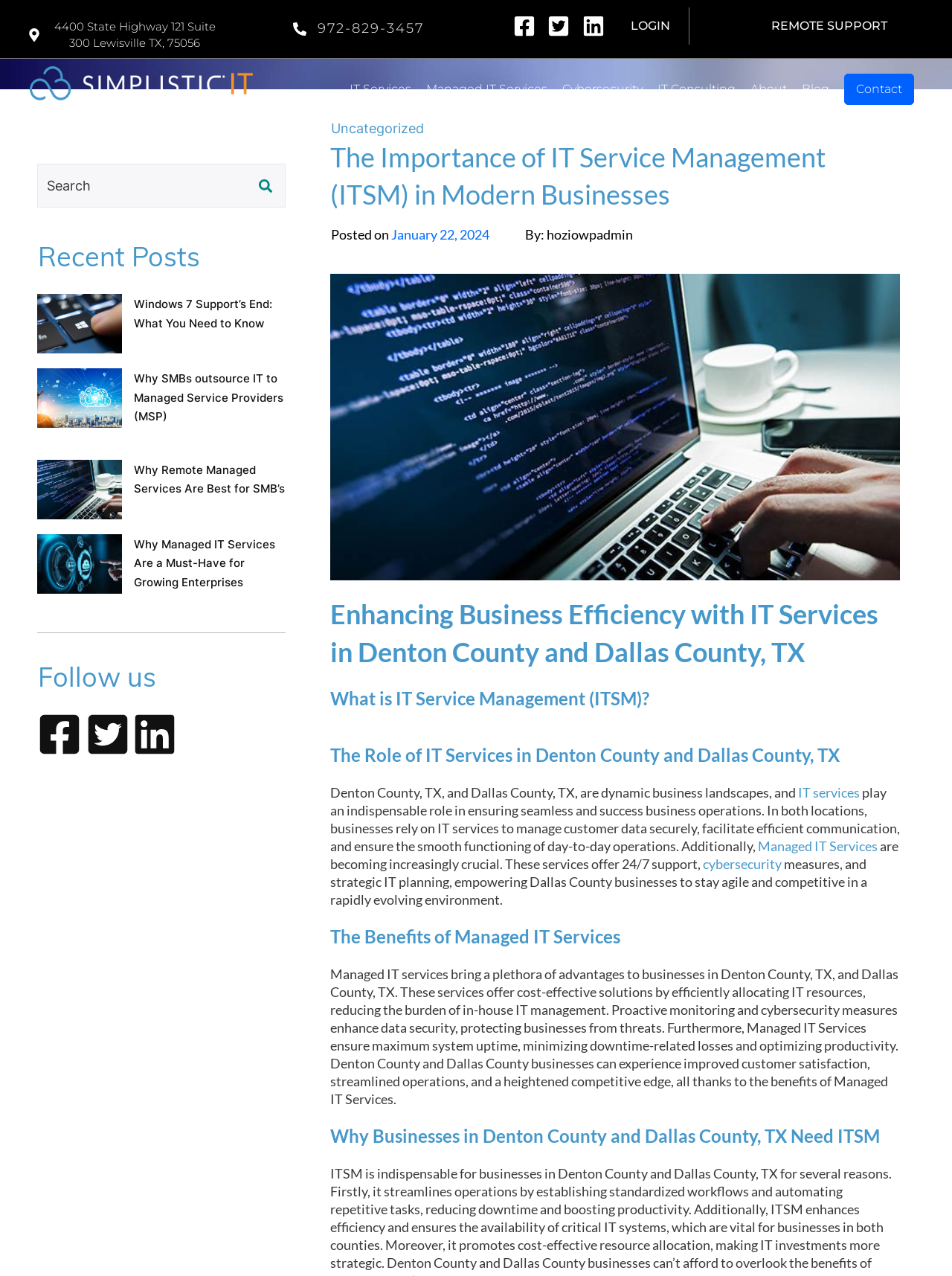What is the importance of IT Service Management in modern businesses?
Please describe in detail the information shown in the image to answer the question.

I found the importance of IT Service Management in modern businesses by reading the heading 'The Importance of IT Service Management (ITSM) in Modern Businesses' on the webpage, which suggests that ITSM is crucial for modern businesses.